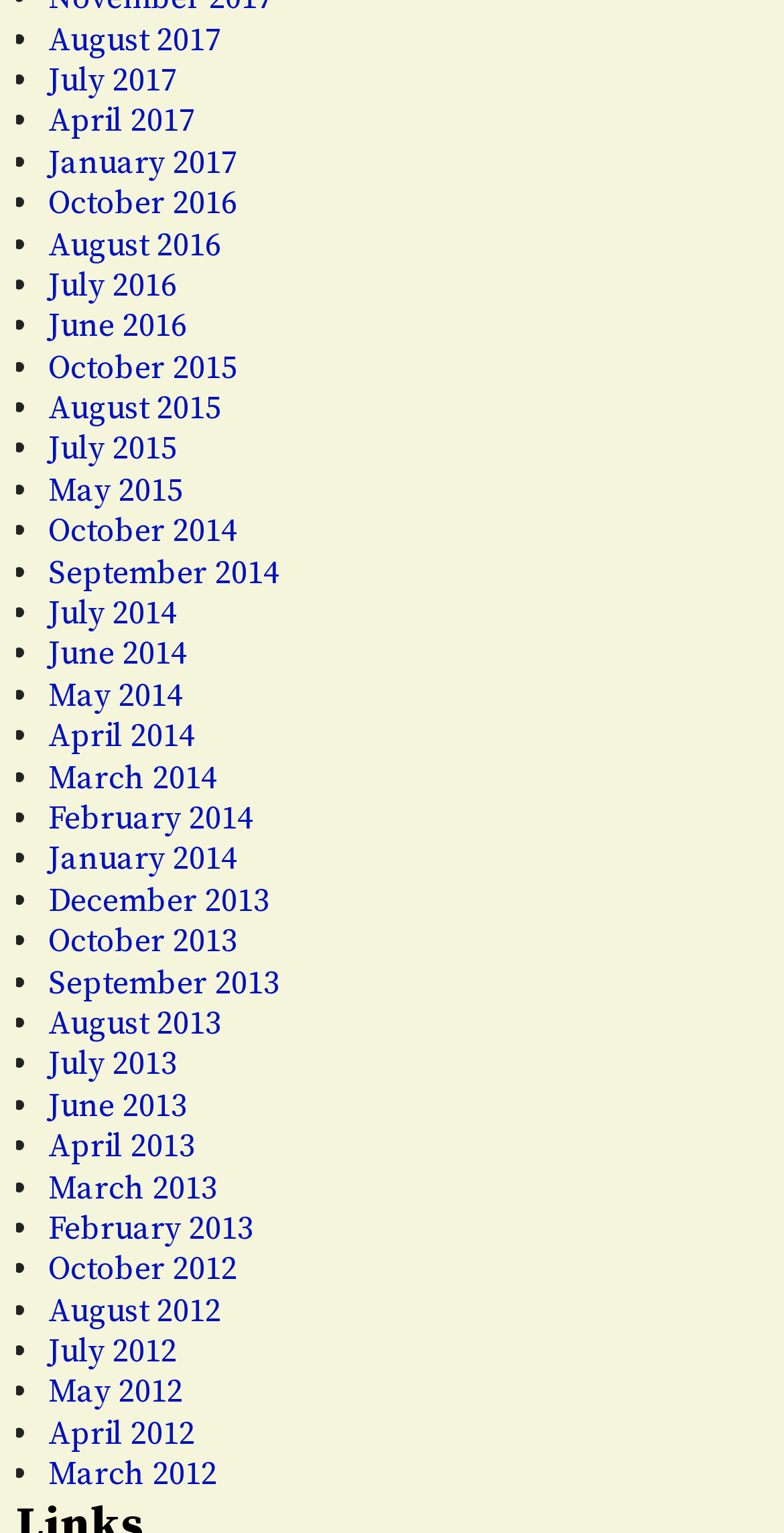Find the bounding box coordinates for the HTML element described in this sentence: "April 2013". Provide the coordinates as four float numbers between 0 and 1, in the format [left, top, right, bottom].

[0.062, 0.735, 0.249, 0.761]